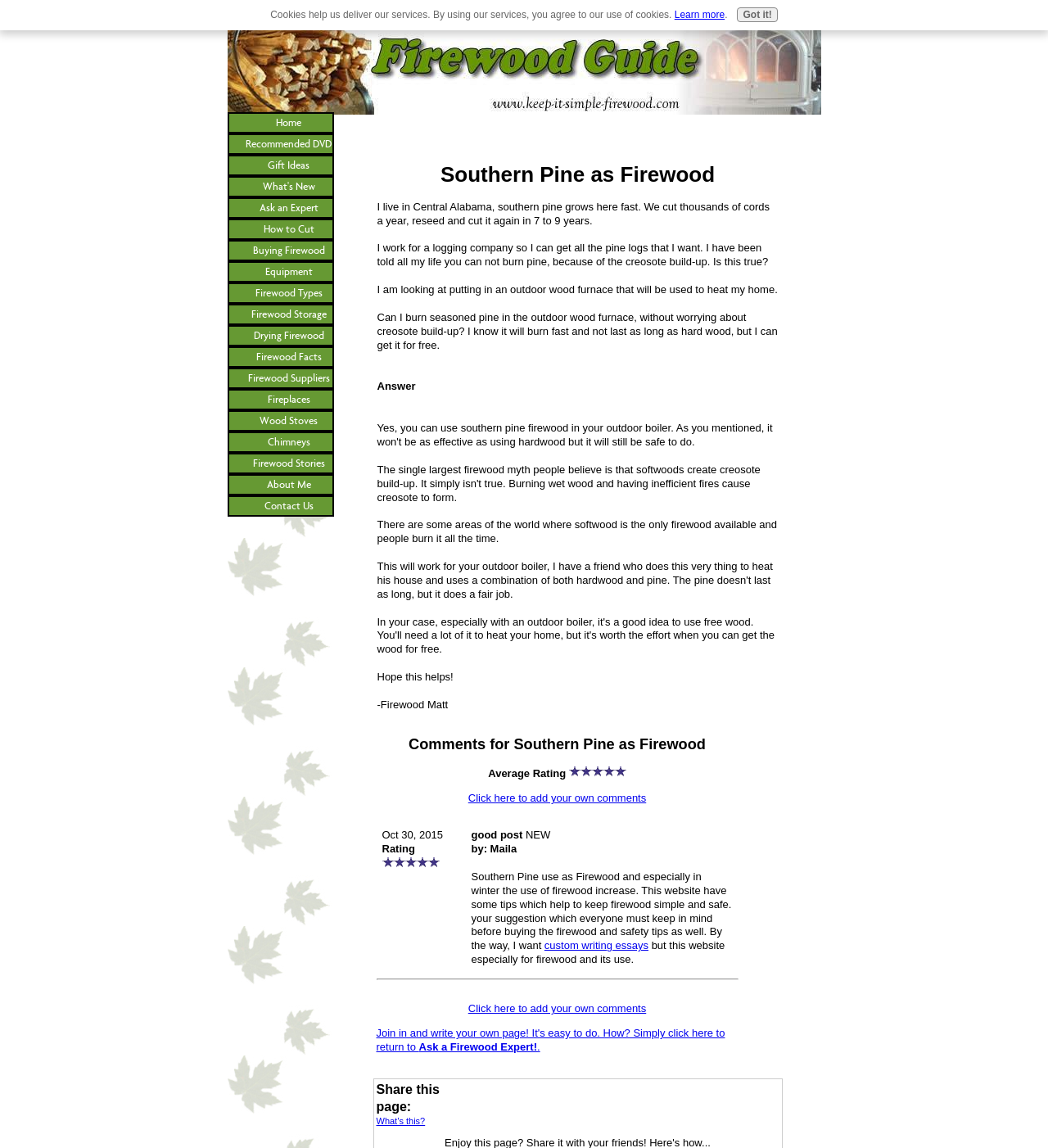Using the description: "Firewood Stories", identify the bounding box of the corresponding UI element in the screenshot.

[0.217, 0.394, 0.334, 0.413]